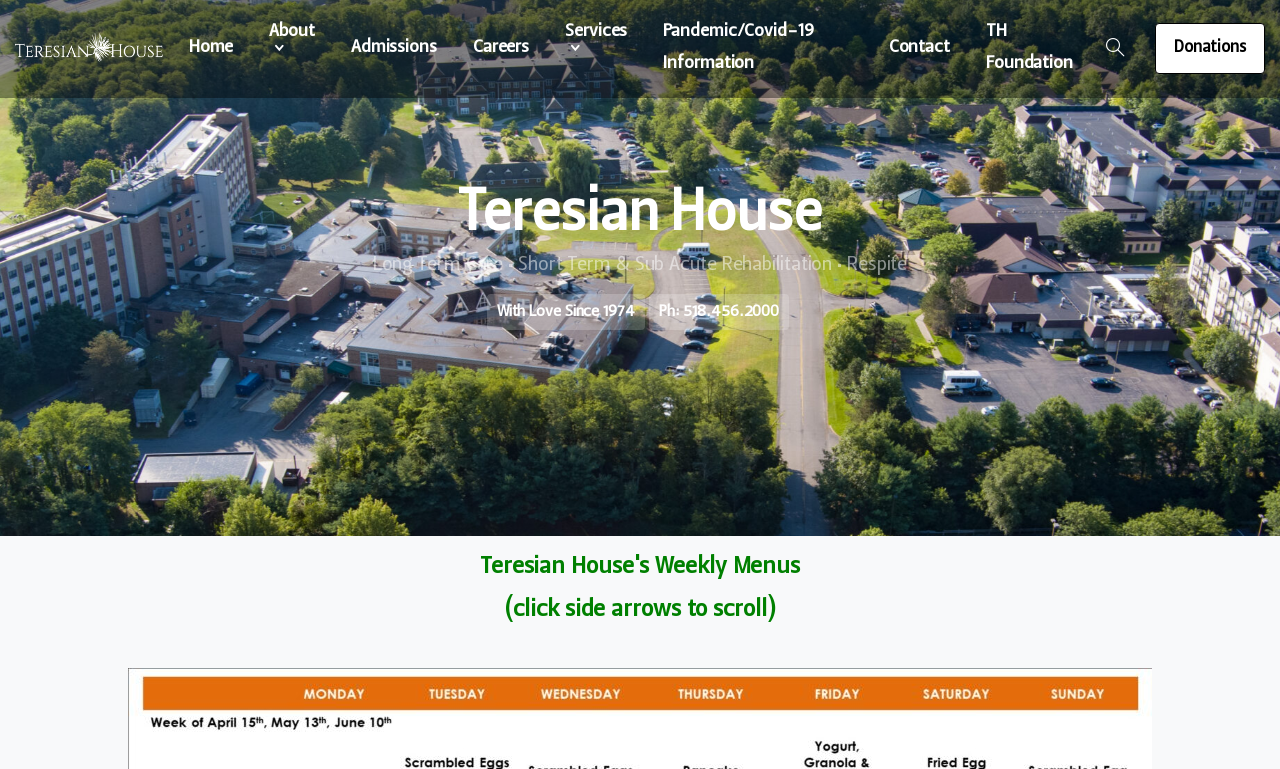Please identify the coordinates of the bounding box that should be clicked to fulfill this instruction: "view admissions information".

[0.268, 0.031, 0.348, 0.094]